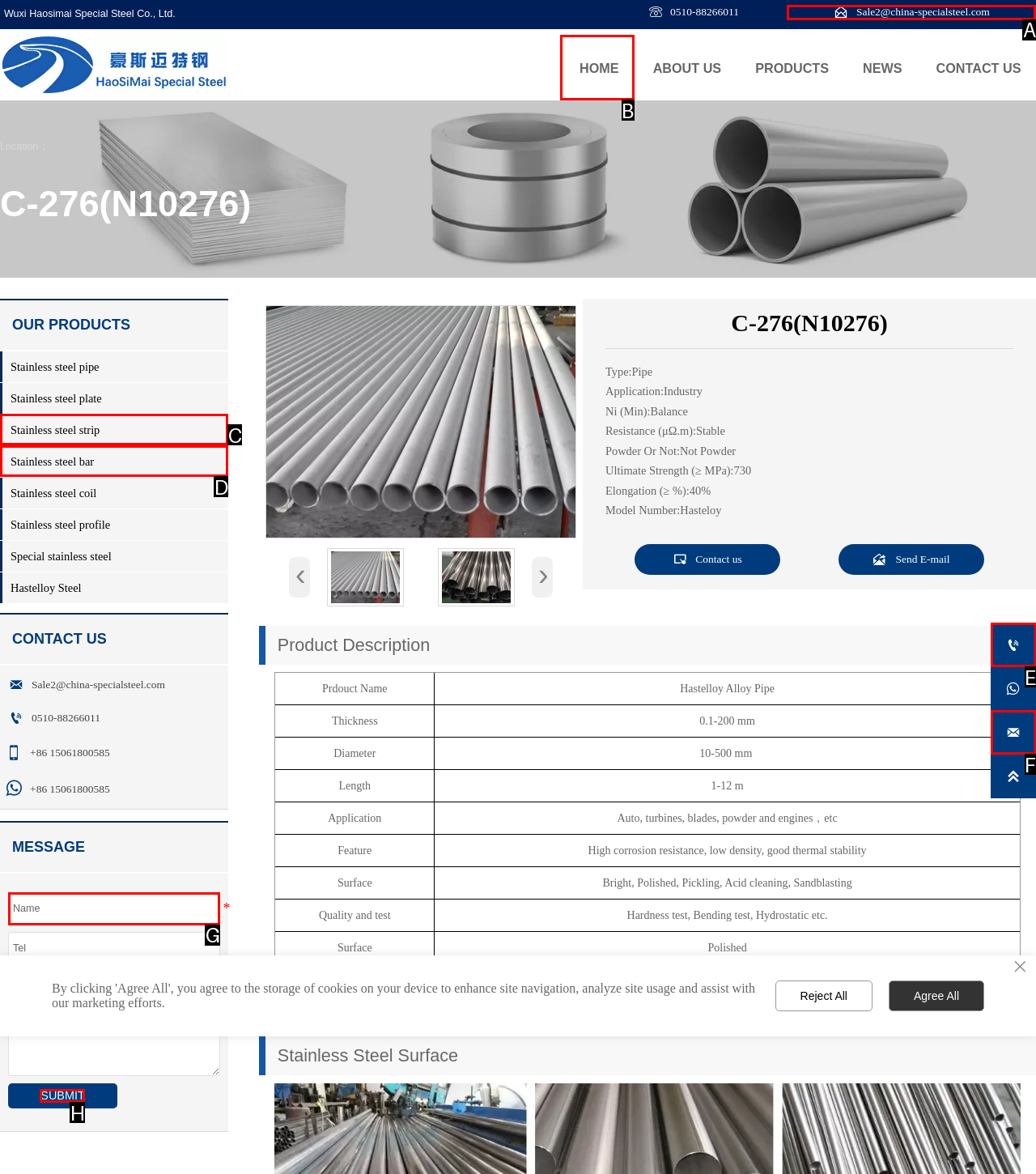Determine which HTML element should be clicked to carry out the following task: Click the SUBMIT button Respond with the letter of the appropriate option.

H